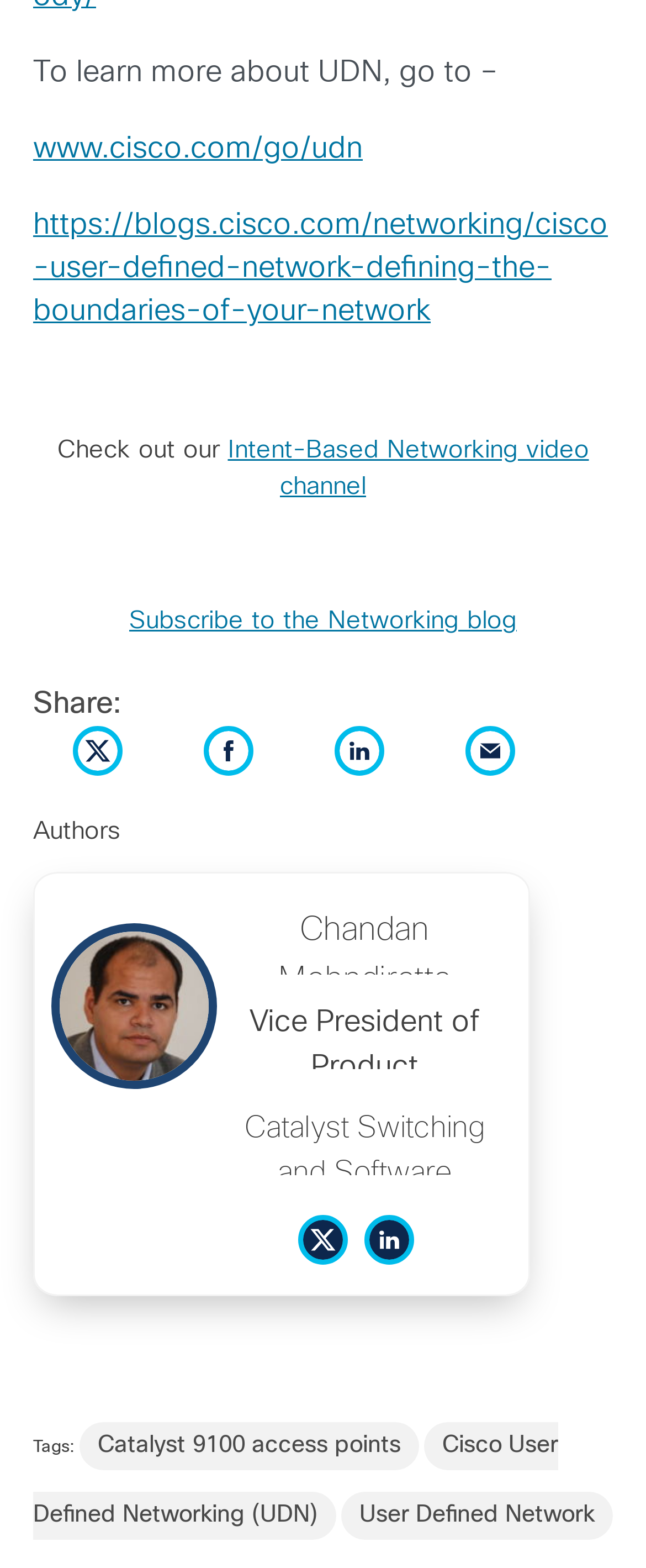What is the title of the video channel mentioned on the webpage?
Refer to the screenshot and respond with a concise word or phrase.

Intent-Based Networking video channel